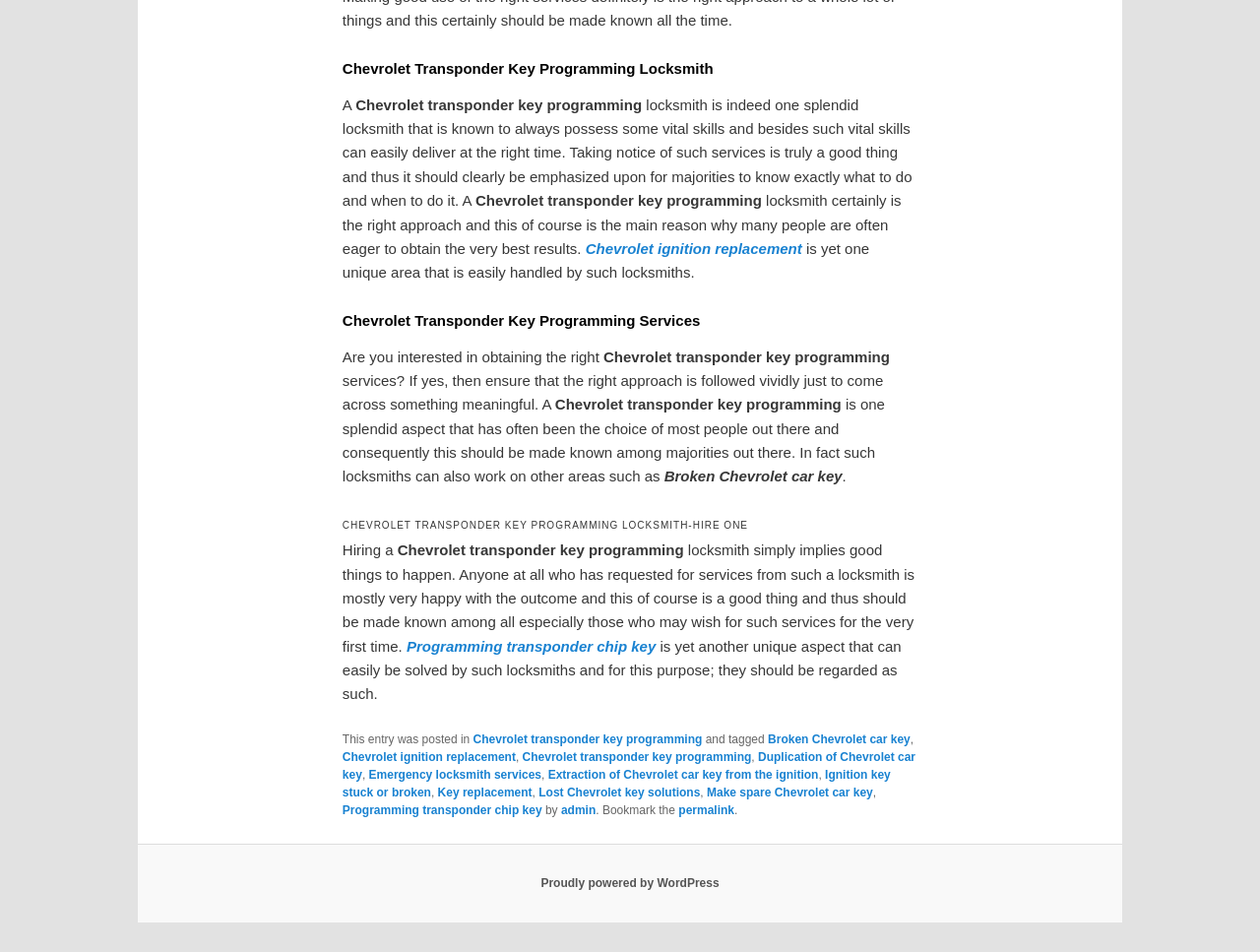Extract the bounding box coordinates of the UI element described by: "End of Semester Examination December-2022". The coordinates should include four float numbers ranging from 0 to 1, e.g., [left, top, right, bottom].

None